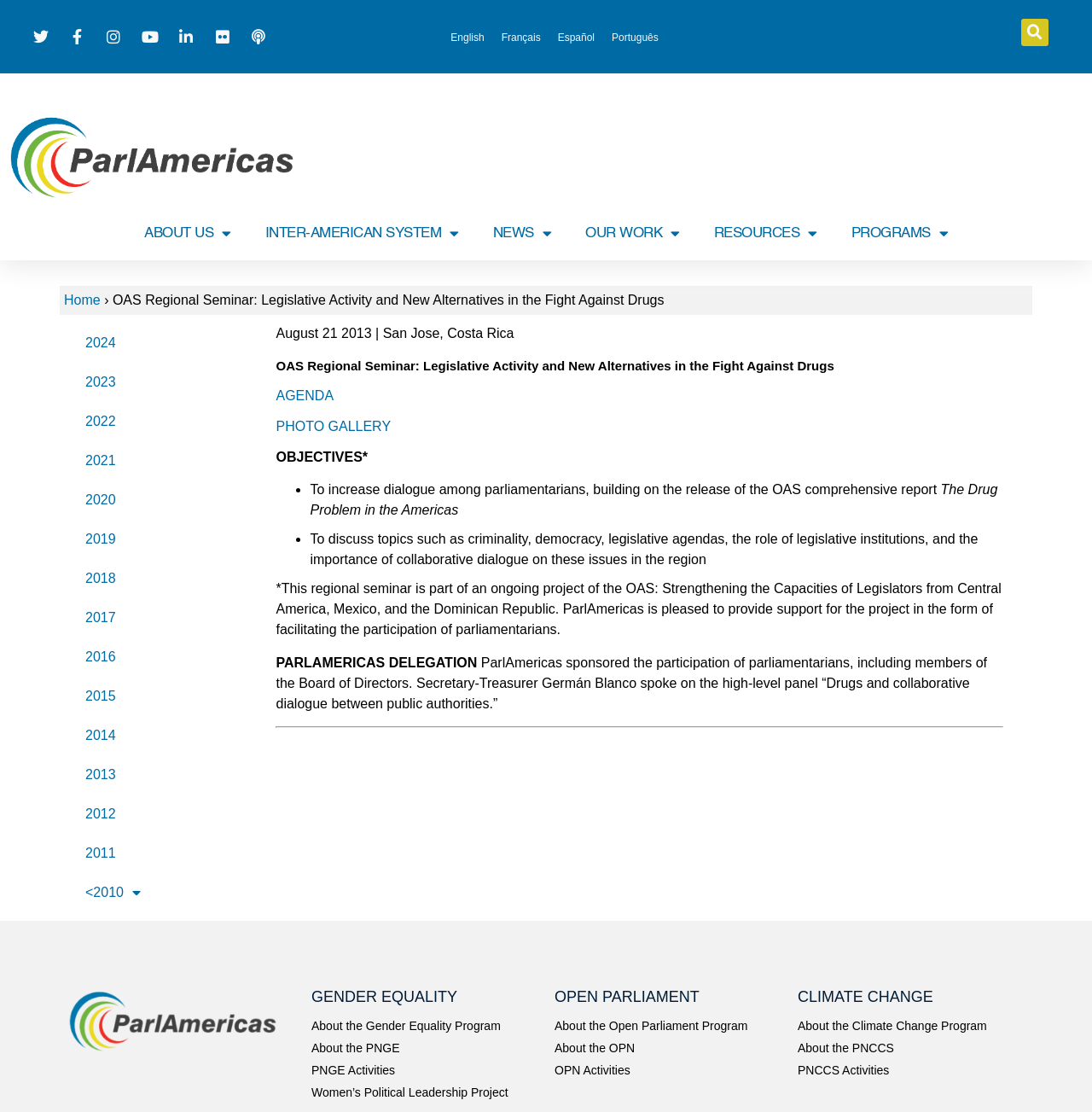Determine the coordinates of the bounding box for the clickable area needed to execute this instruction: "Read about the Open Parliament Program".

[0.508, 0.915, 0.715, 0.931]